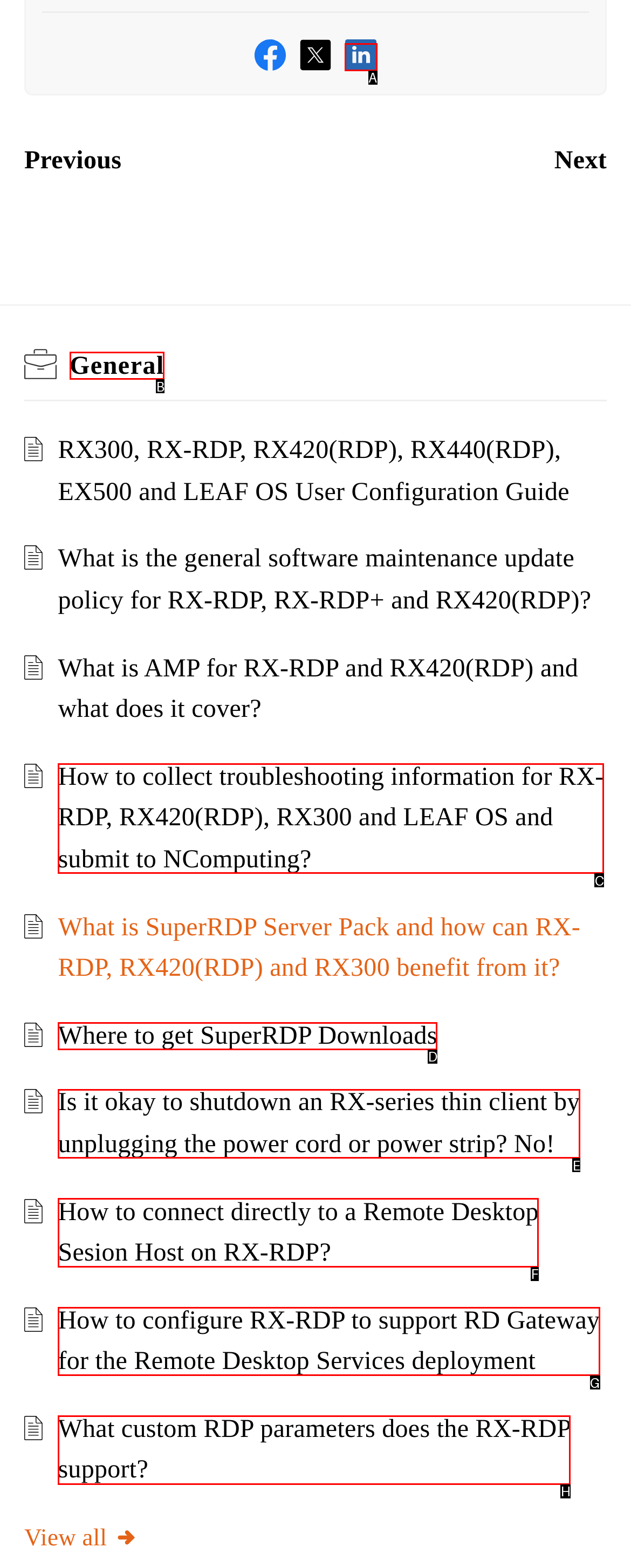Match the description: Where to get SuperRDP Downloads to the correct HTML element. Provide the letter of your choice from the given options.

D